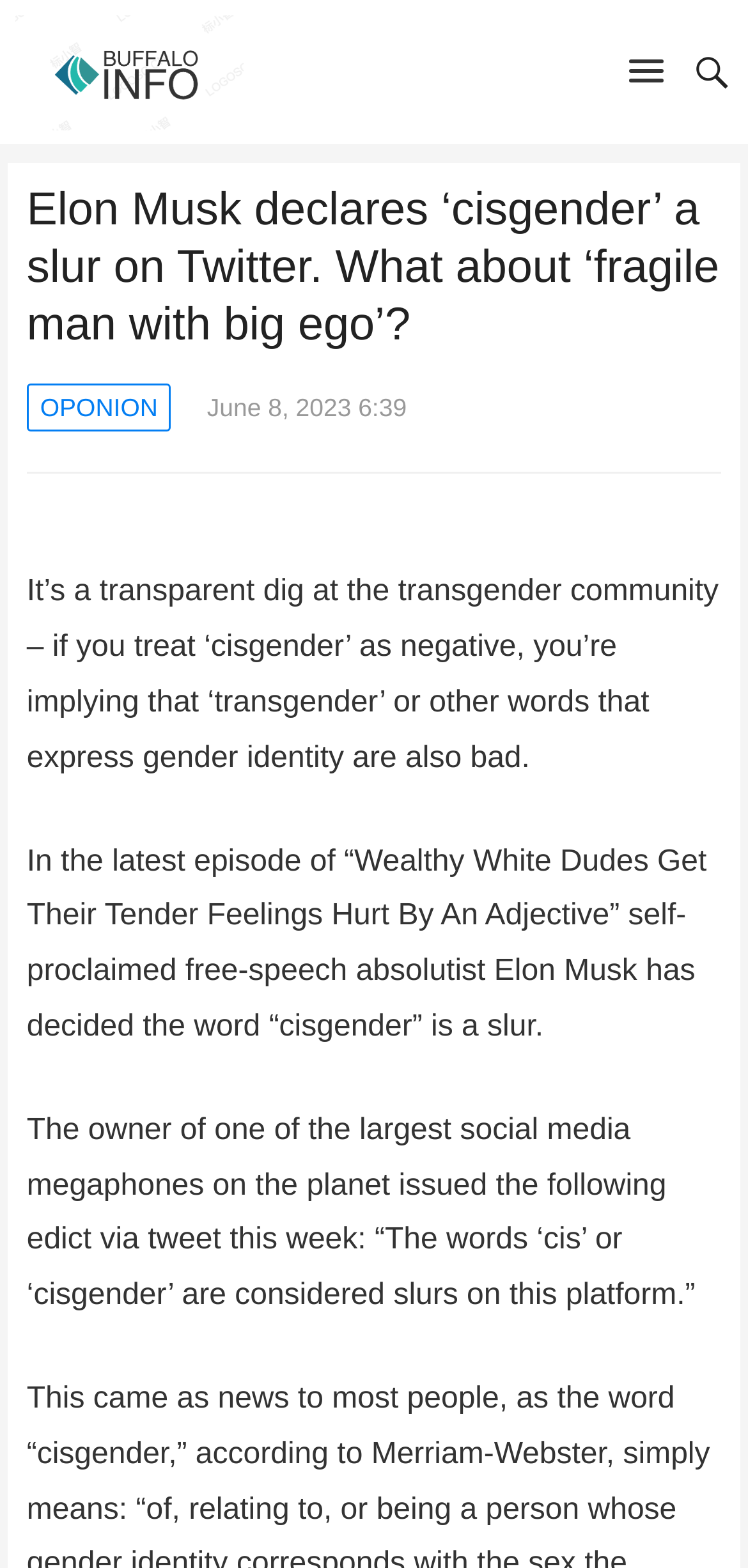Identify the primary heading of the webpage and provide its text.

Elon Musk declares ‘cisgender’ a slur on Twitter. What about ‘fragile man with big ego’?